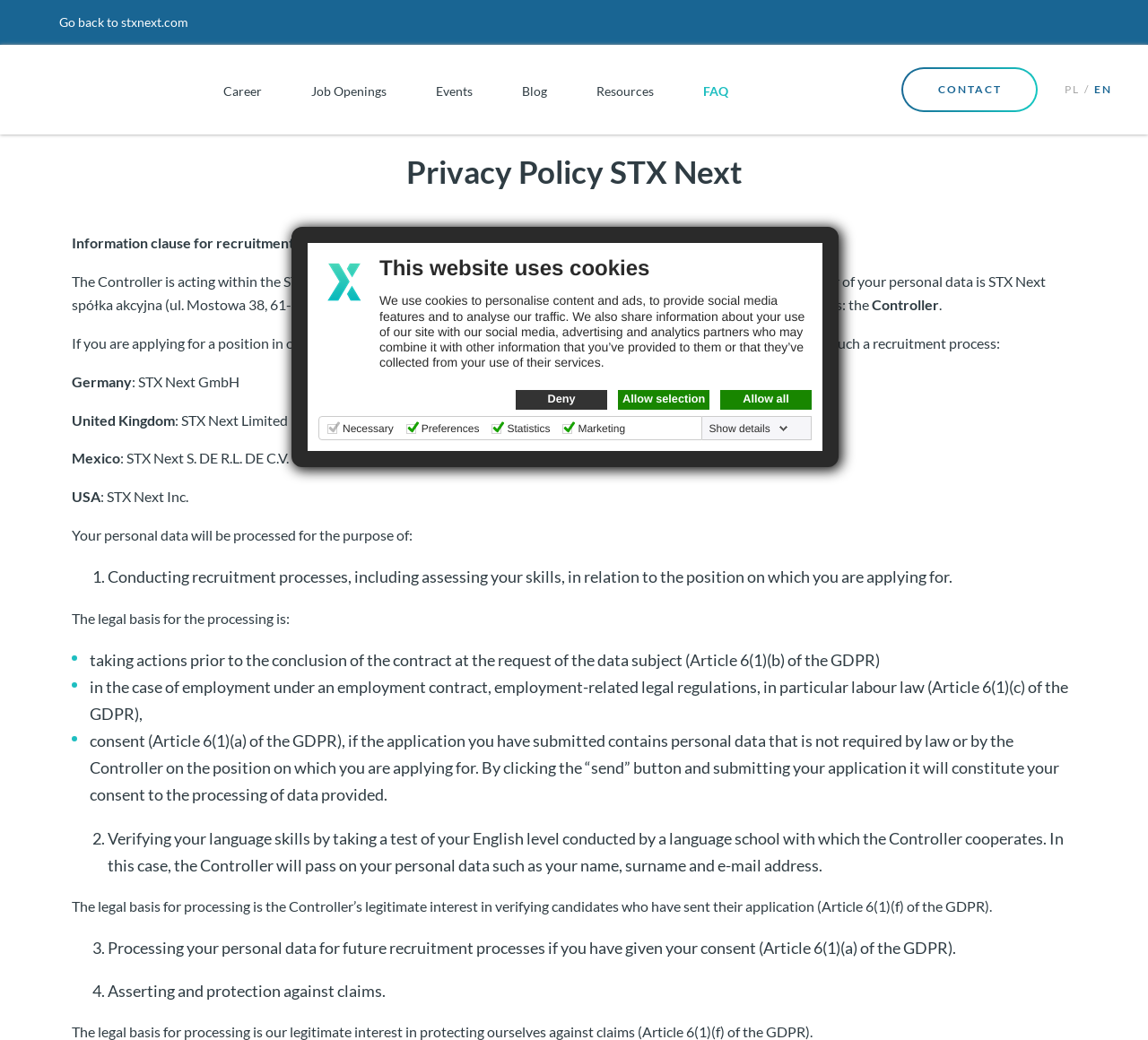Determine the bounding box coordinates for the area that should be clicked to carry out the following instruction: "Click the 'Allow selection' button".

[0.538, 0.375, 0.618, 0.394]